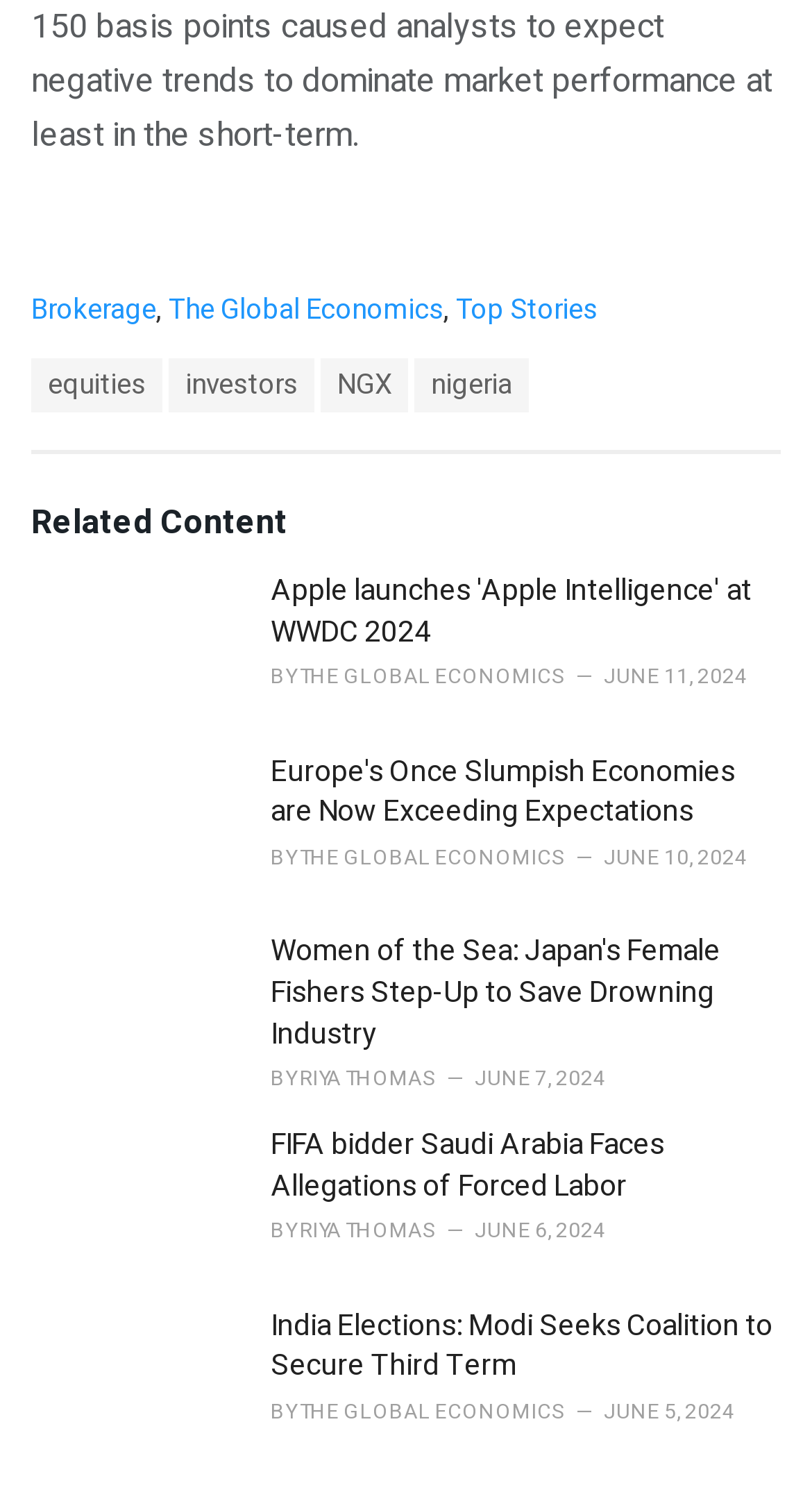How many related content articles are listed on the webpage?
Please provide a single word or phrase as the answer based on the screenshot.

5